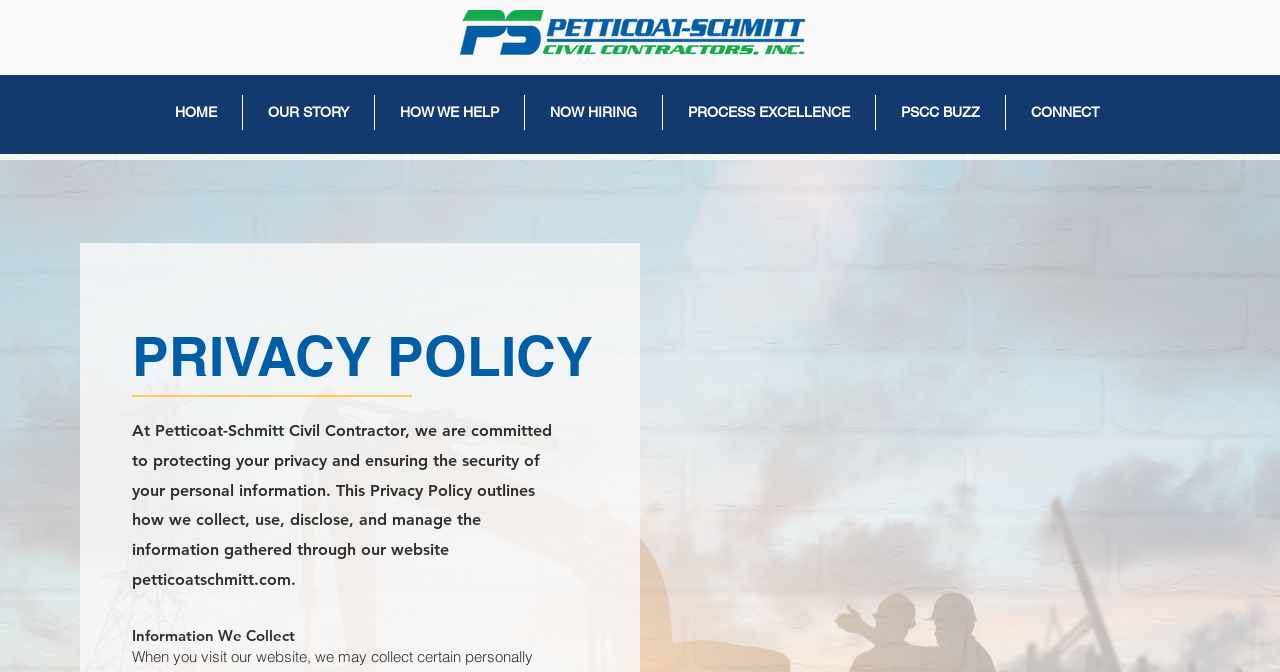Please find the bounding box for the UI element described by: "HOW WE HELP".

[0.293, 0.141, 0.409, 0.193]